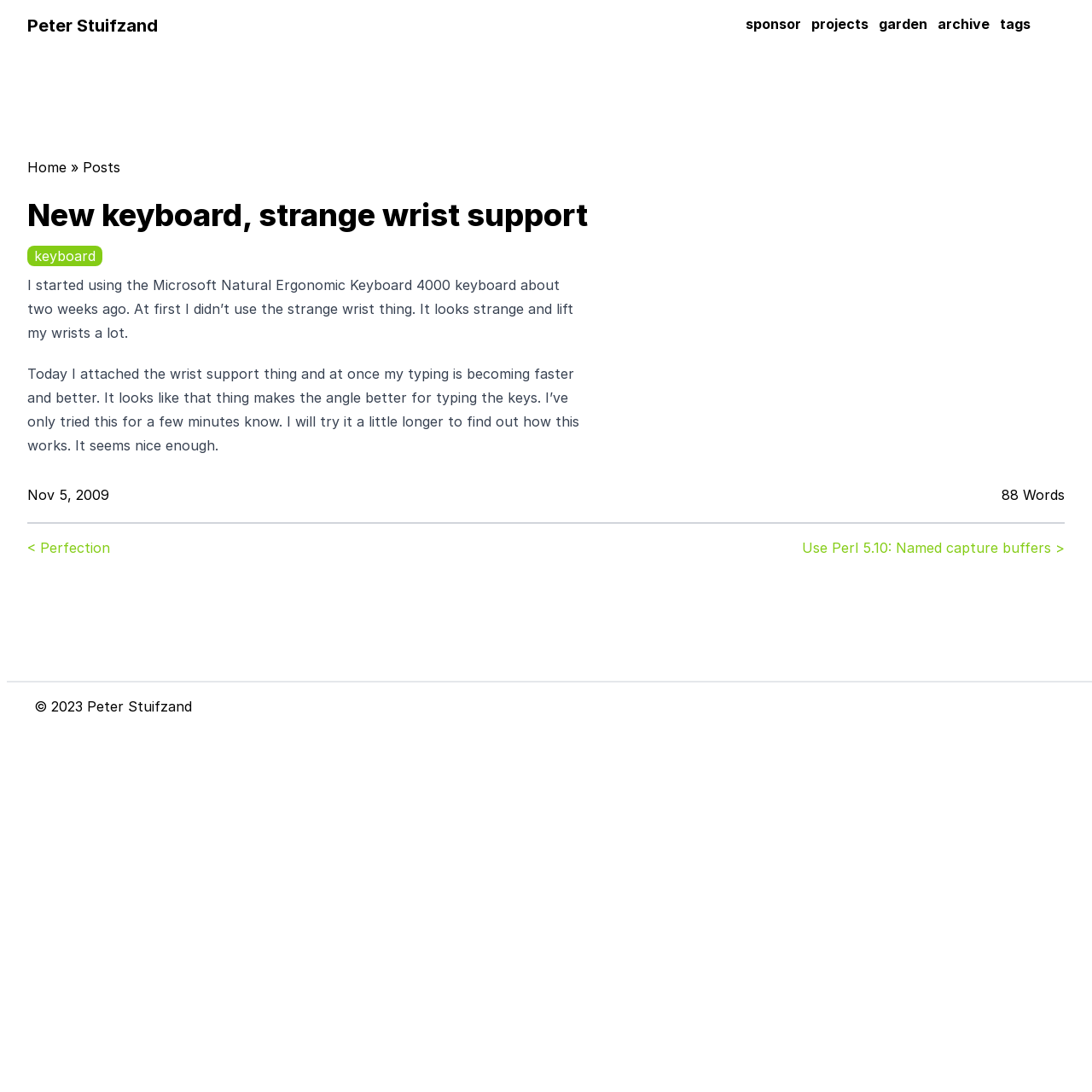What is the topic of the article?
Please provide a detailed and thorough answer to the question.

The topic of the article is mentioned in the heading 'New keyboard, strange wrist support' which is a subheading of the webpage. The article discusses the author's experience with a new keyboard.